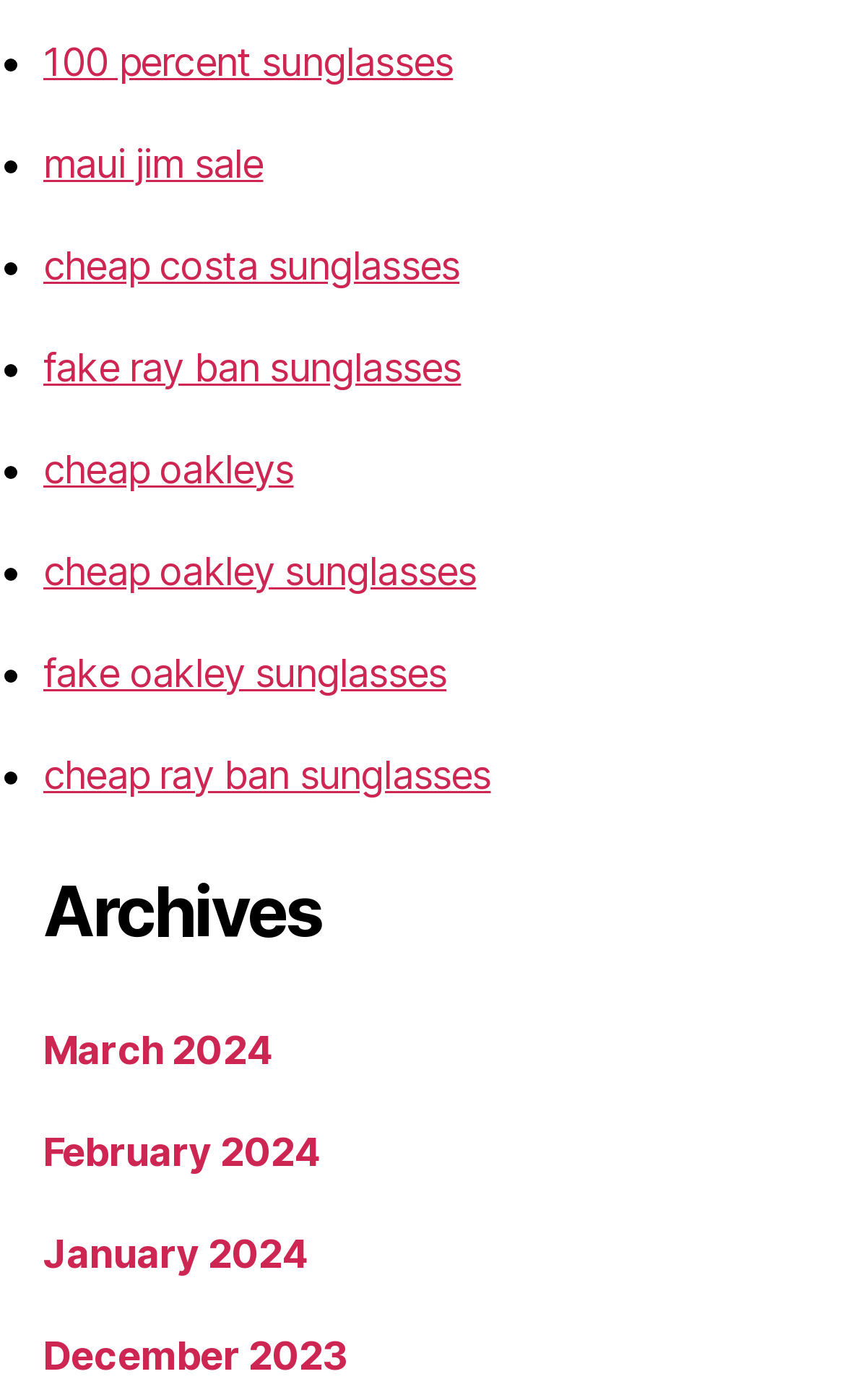Determine the coordinates of the bounding box for the clickable area needed to execute this instruction: "click on 100 percent sunglasses".

[0.051, 0.028, 0.536, 0.06]